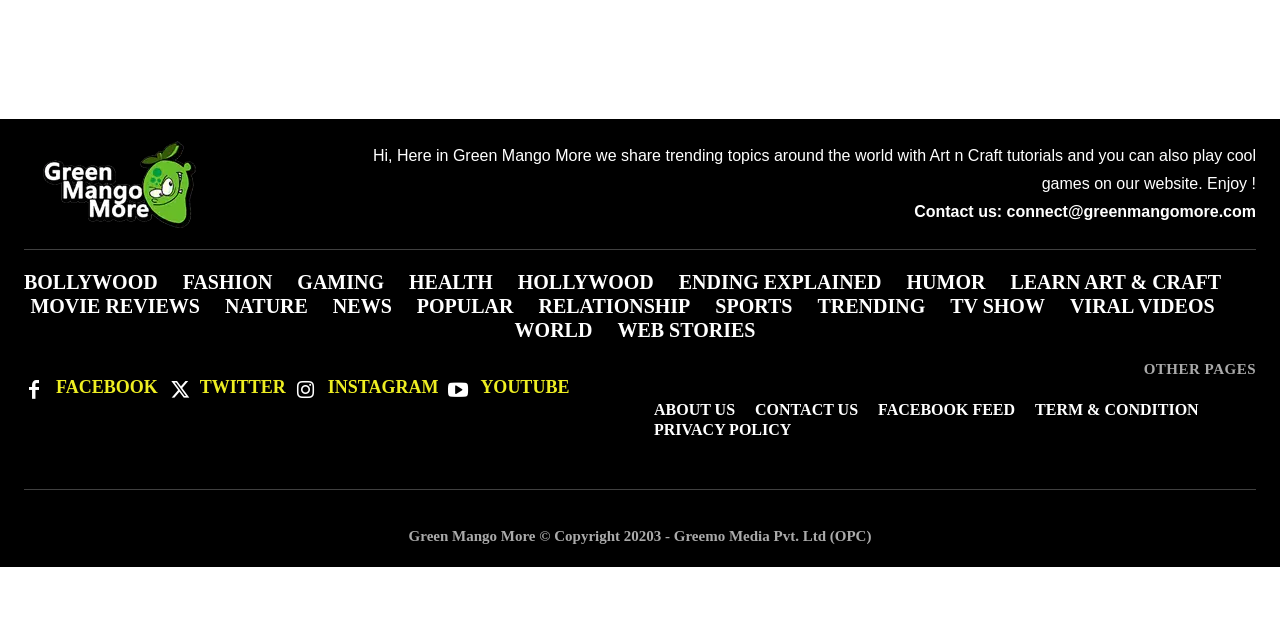Using the given description, provide the bounding box coordinates formatted as (top-left x, top-left y, bottom-right x, bottom-right y), with all values being floating point numbers between 0 and 1. Description: Facebook Feed

[0.686, 0.626, 0.793, 0.656]